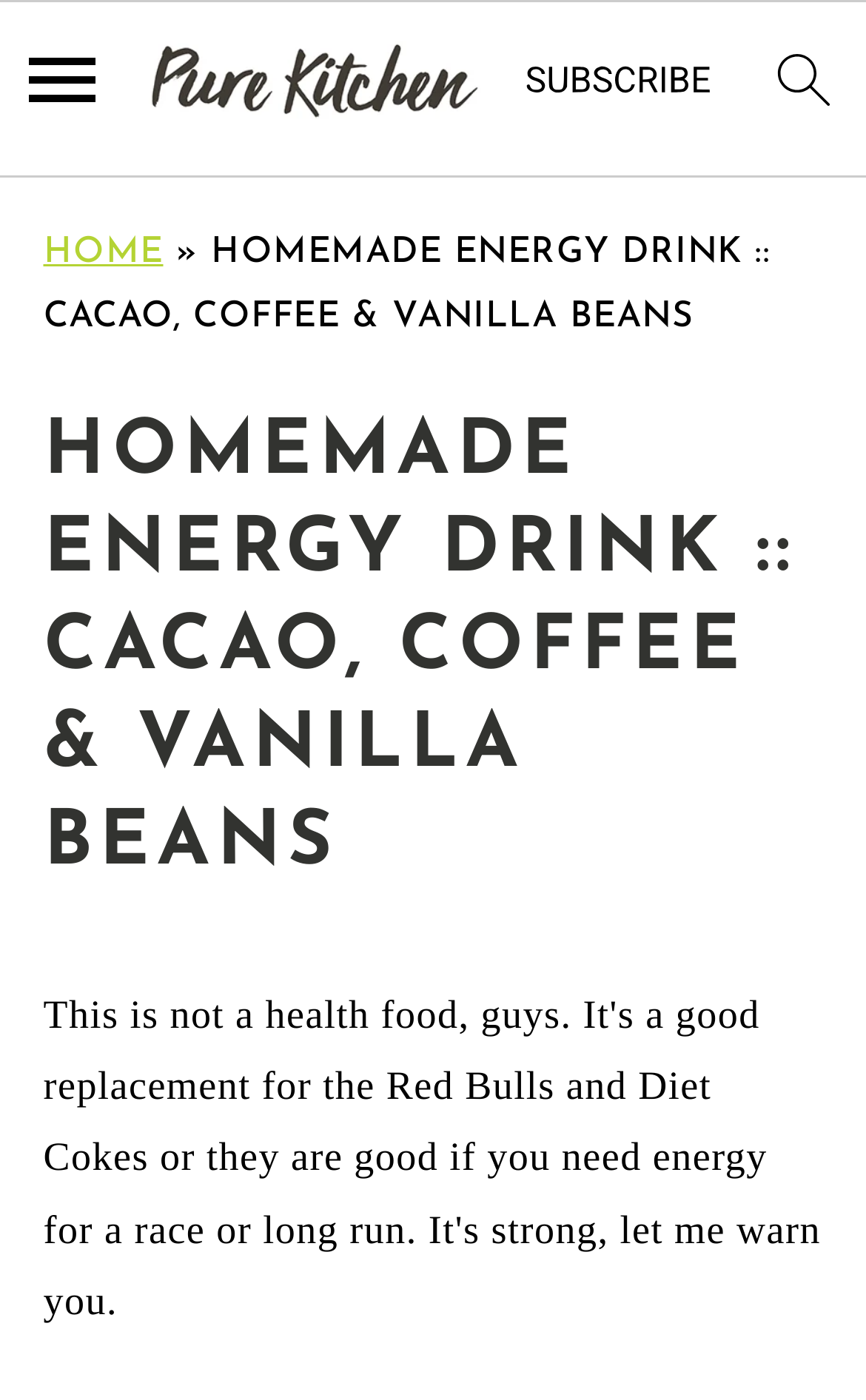What is the main topic of this webpage?
Using the screenshot, give a one-word or short phrase answer.

Homemade energy drink